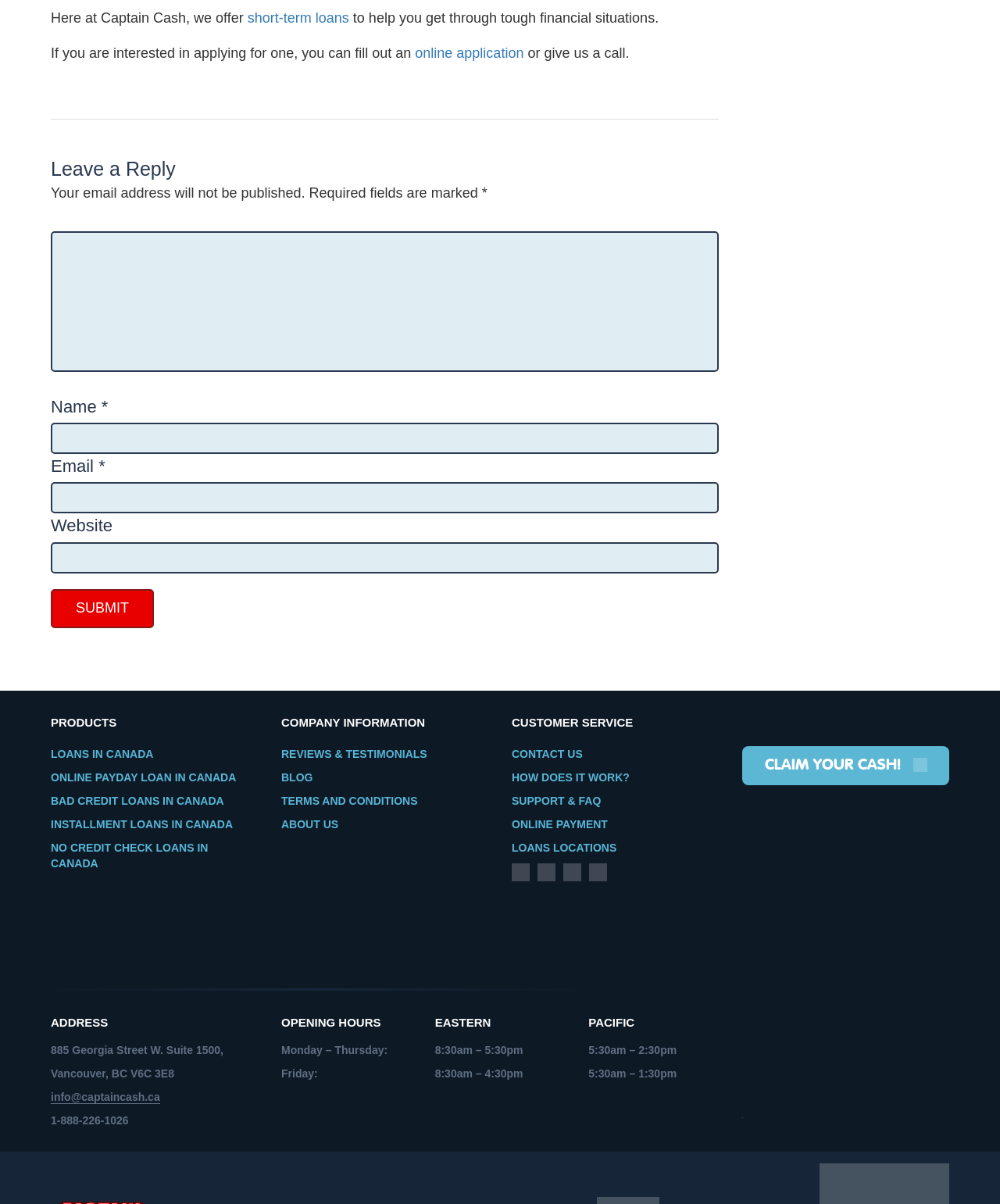What is the address of Captain Cash?
Answer the question with a detailed explanation, including all necessary information.

The address of Captain Cash is explicitly stated on the webpage as 885 Georgia Street W. Suite 1500, Vancouver, BC V6C 3E8.